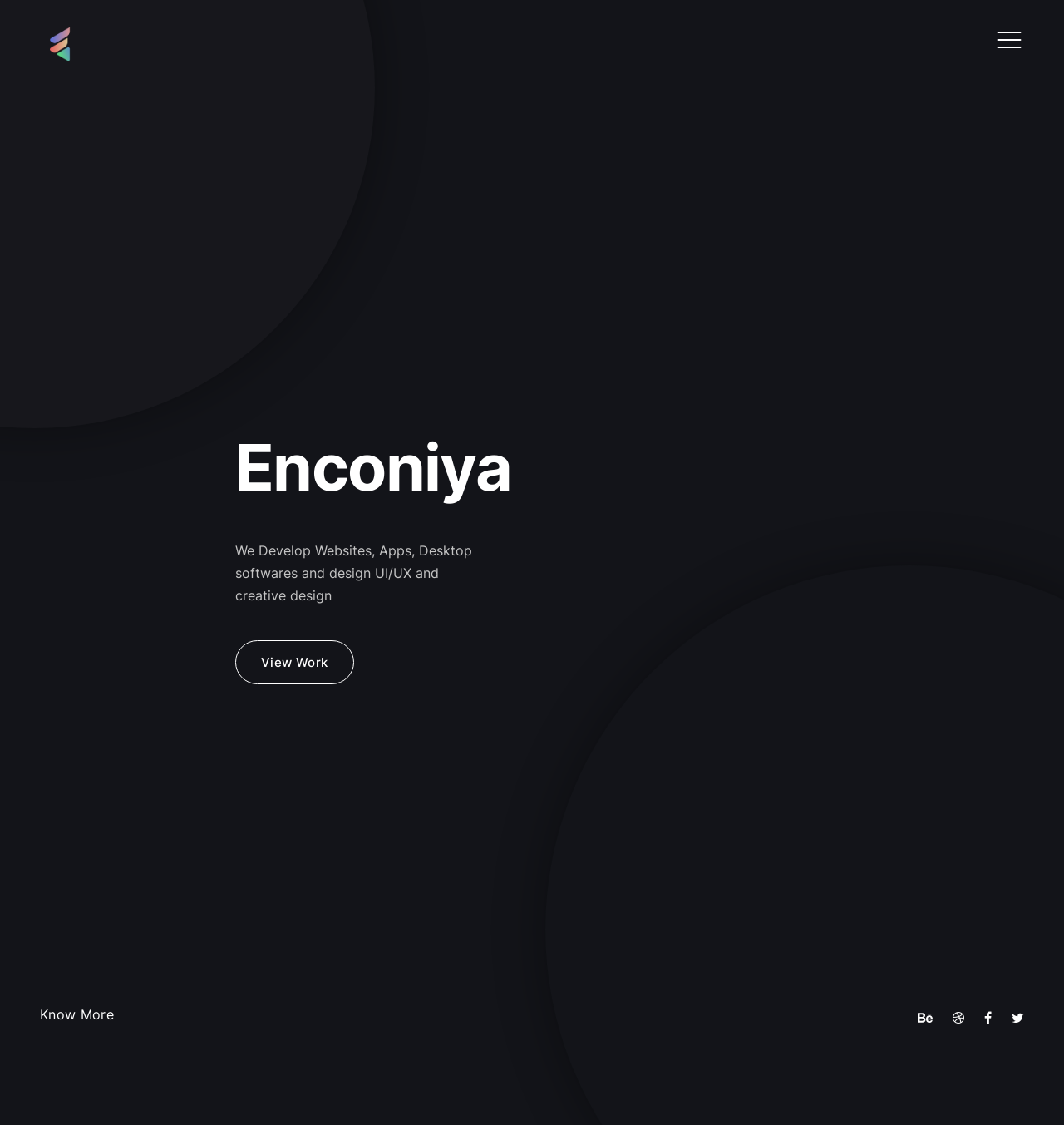Please identify the bounding box coordinates of the region to click in order to complete the task: "View Work". The coordinates must be four float numbers between 0 and 1, specified as [left, top, right, bottom].

[0.221, 0.569, 0.333, 0.609]